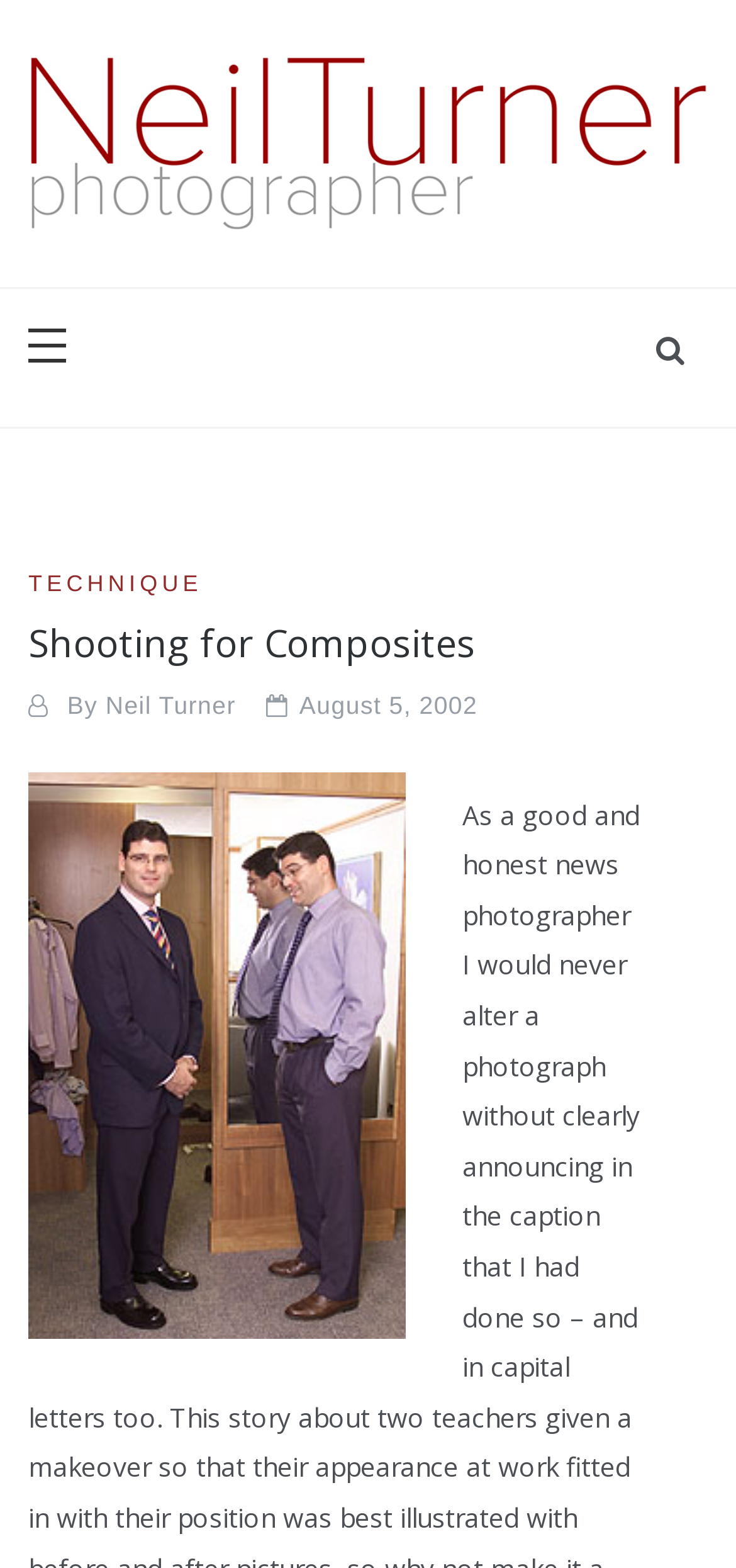Determine the main headline of the webpage and provide its text.

Neil Turner | editorial, corporate and PR photographer